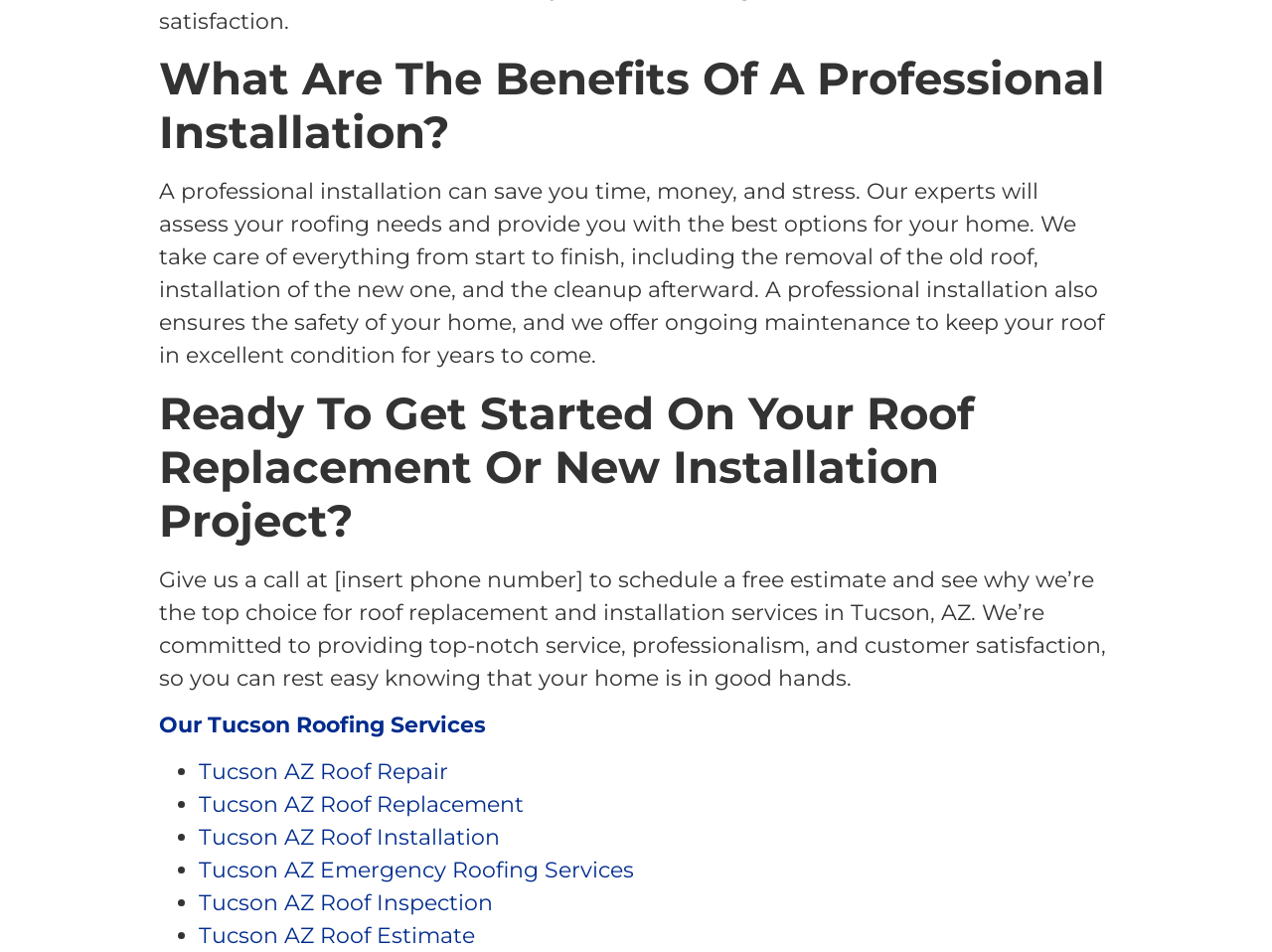What is the benefit of a professional installation?
Based on the visual content, answer with a single word or a brief phrase.

Save time, money, and stress